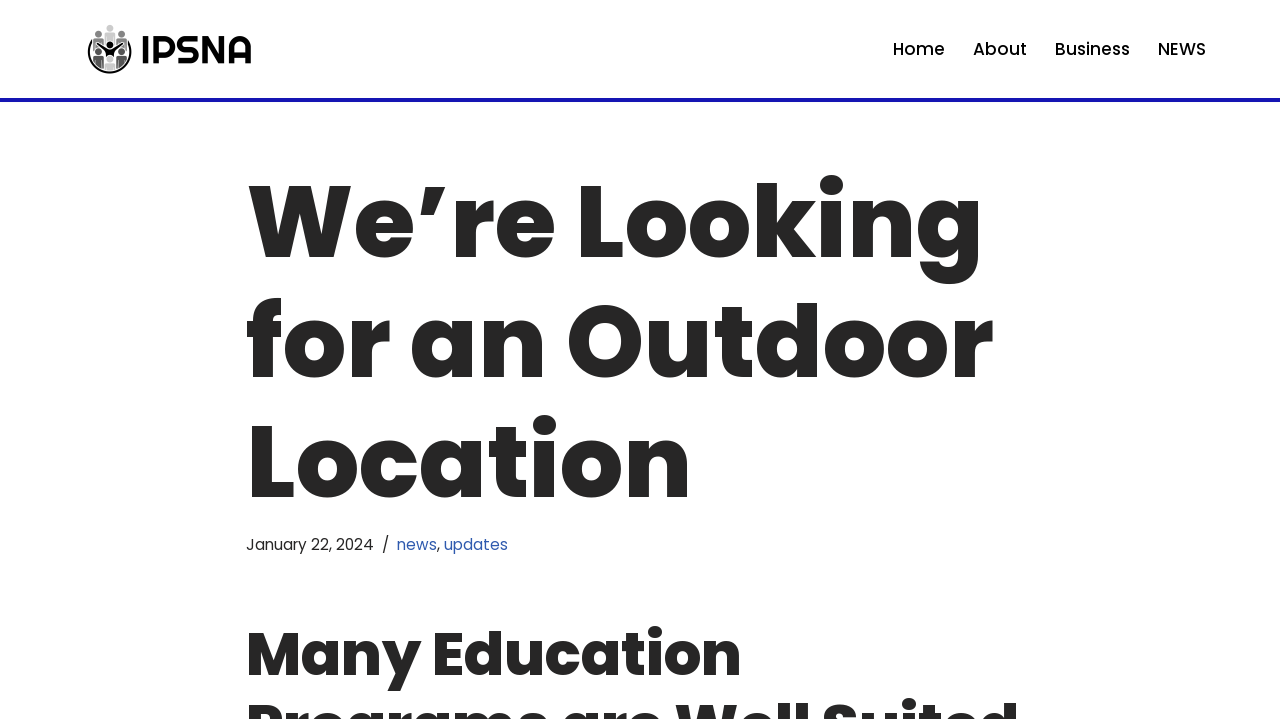When was the news posted?
Look at the image and respond to the question as thoroughly as possible.

I found the answer by looking at the static text element 'January 22, 2024' which is located near the time element, indicating the date the news was posted.